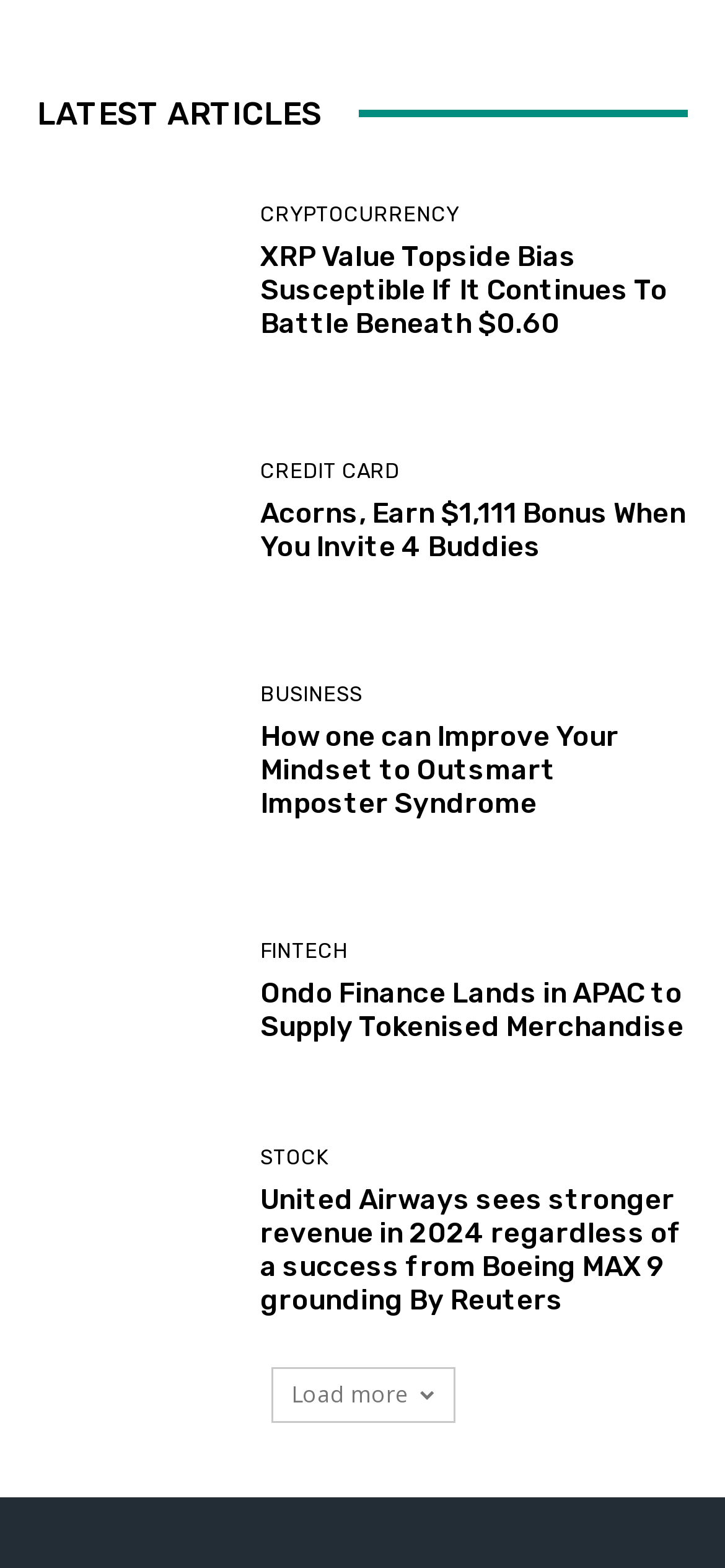Find the bounding box coordinates for the HTML element described in this sentence: "Load more". Provide the coordinates as four float numbers between 0 and 1, in the format [left, top, right, bottom].

[0.373, 0.872, 0.627, 0.907]